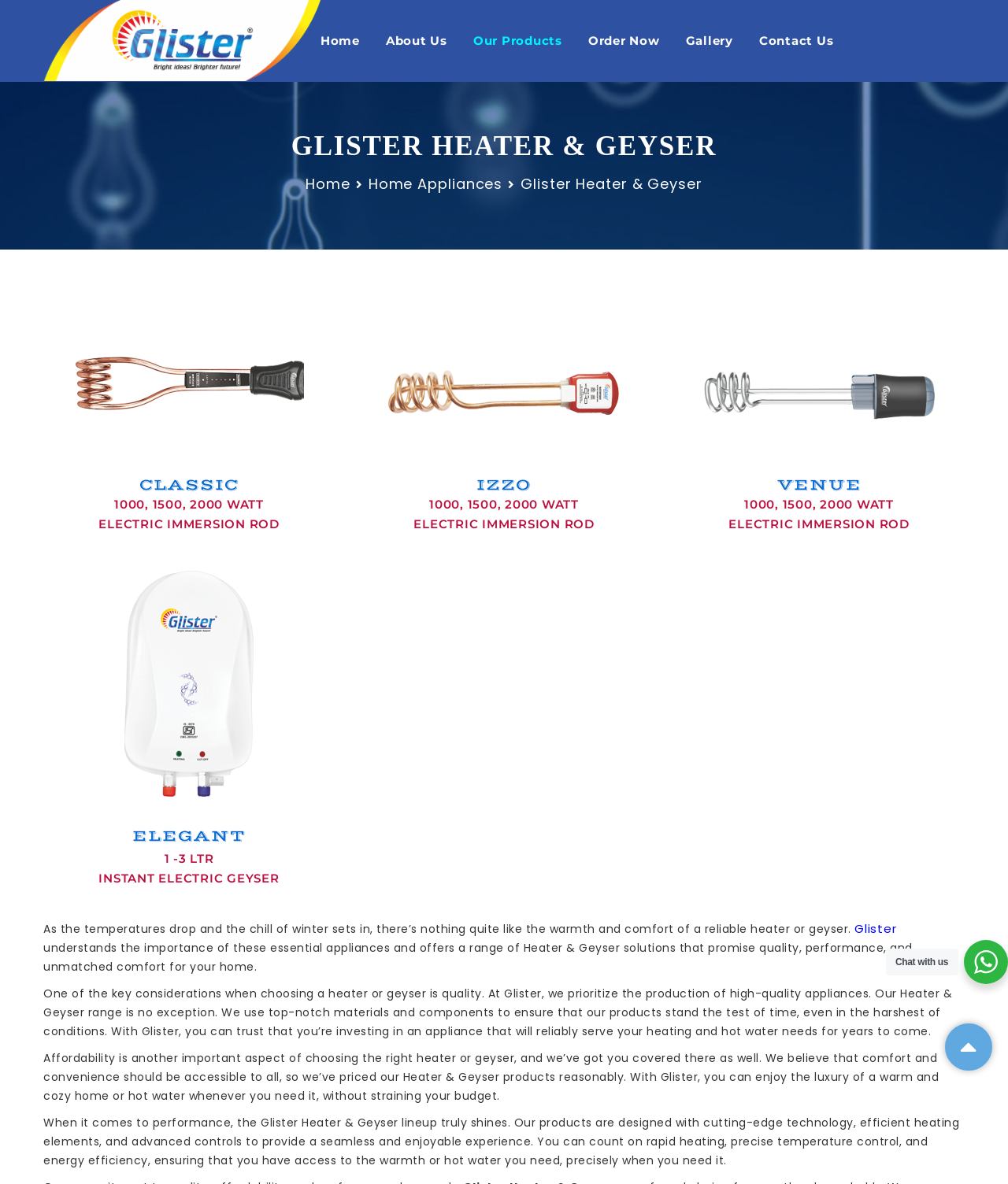Determine the bounding box of the UI component based on this description: "Home". The bounding box coordinates should be four float values between 0 and 1, i.e., [left, top, right, bottom].

[0.303, 0.147, 0.36, 0.164]